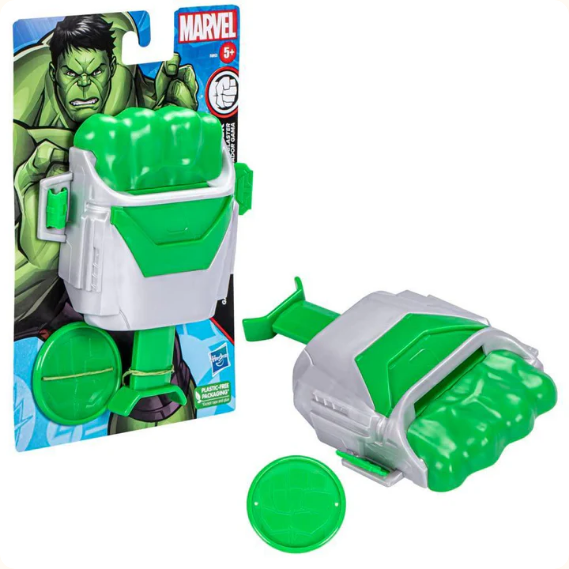Detail every significant feature and component of the image.

The image showcases the "Marvel Hulk Gamma Blaster F0522," a vibrant toy inspired by the iconic character from the Marvel universe. The blaster is prominently designed with a striking green fist that simulates the Hulk's superhuman strength. It is presented on a colorful backing featuring an illustration of the Hulk, emphasizing his fierce and powerful demeanor. A round green disc, likely a part of the blaster's accessories, lies next to it. This engaging toy is aimed at children aged 5 and up, inviting adventurous play sessions that encourage imagination and superhero storytelling.